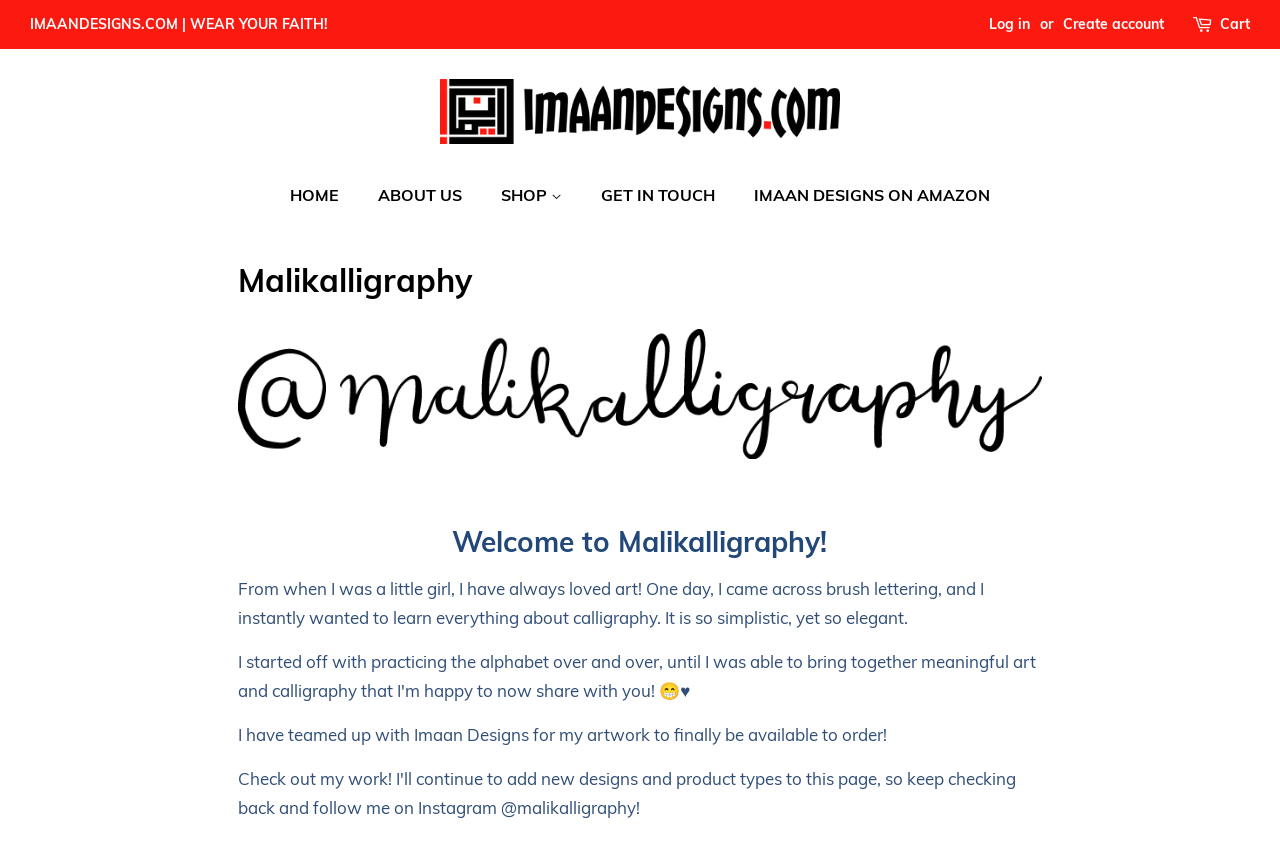What is the last item in the HIJABI category? Refer to the image and provide a one-word or short phrase answer.

Be Different